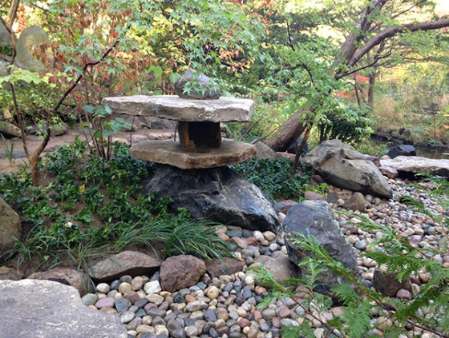Explain what is happening in the image with as much detail as possible.

The image showcases the Mountain Lantern, a traditional Japanese stone lantern set within the picturesque Cranbrook Japanese Garden. This lantern, with its distinct layered stone structure, is surrounded by carefully arranged natural elements, including smooth pebbles and vibrant greenery. The setting is adorned with lush plants and trees, reflecting the harmonious balance of nature typical in Japanese garden design. The scene captures a serene moment, inviting visitors to appreciate the tranquility and aesthetic beauty of this peaceful landscape, emblematic of cultural heritage and artistry.